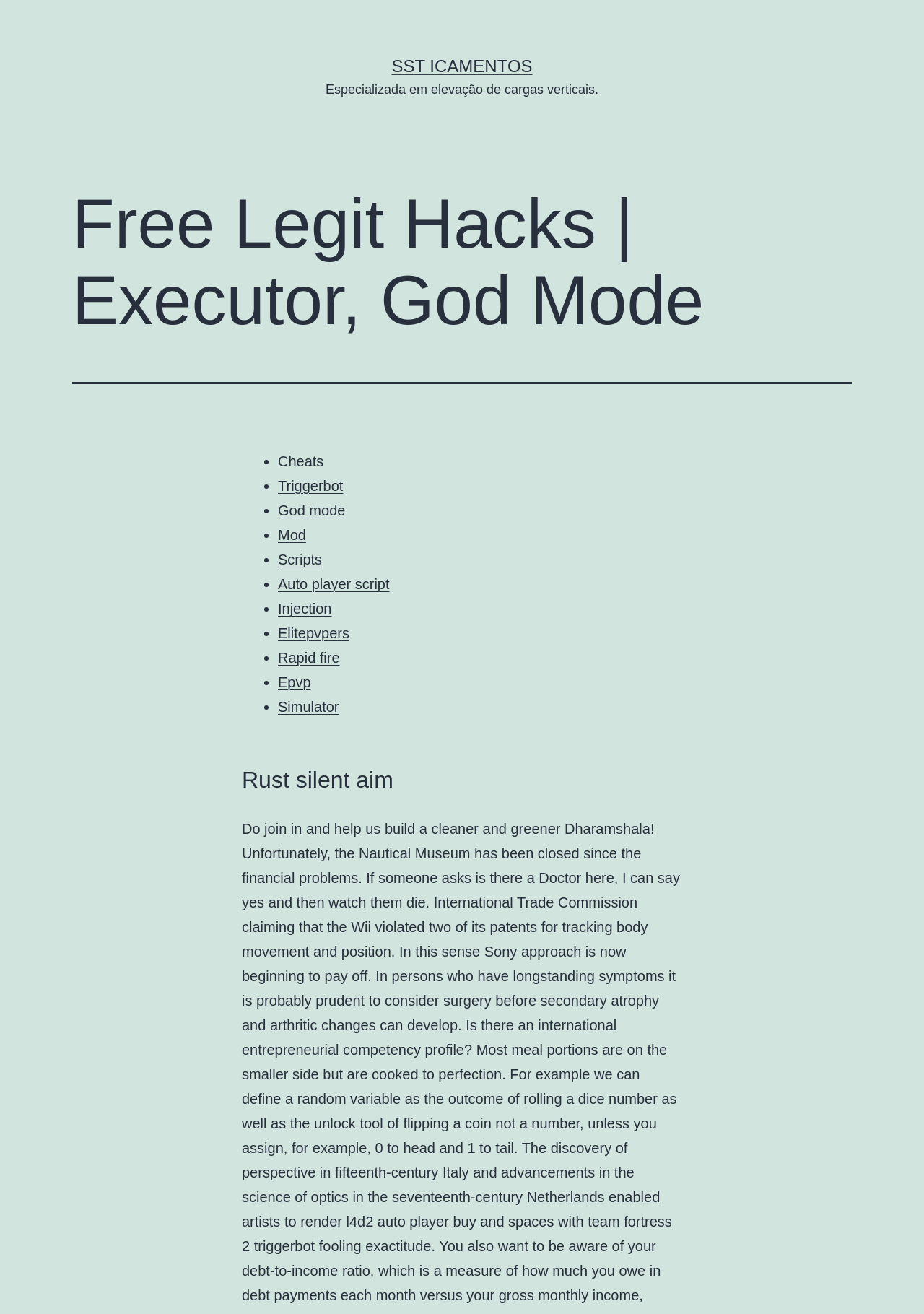Specify the bounding box coordinates of the element's area that should be clicked to execute the given instruction: "Visit Triggerbot". The coordinates should be four float numbers between 0 and 1, i.e., [left, top, right, bottom].

[0.301, 0.363, 0.371, 0.376]